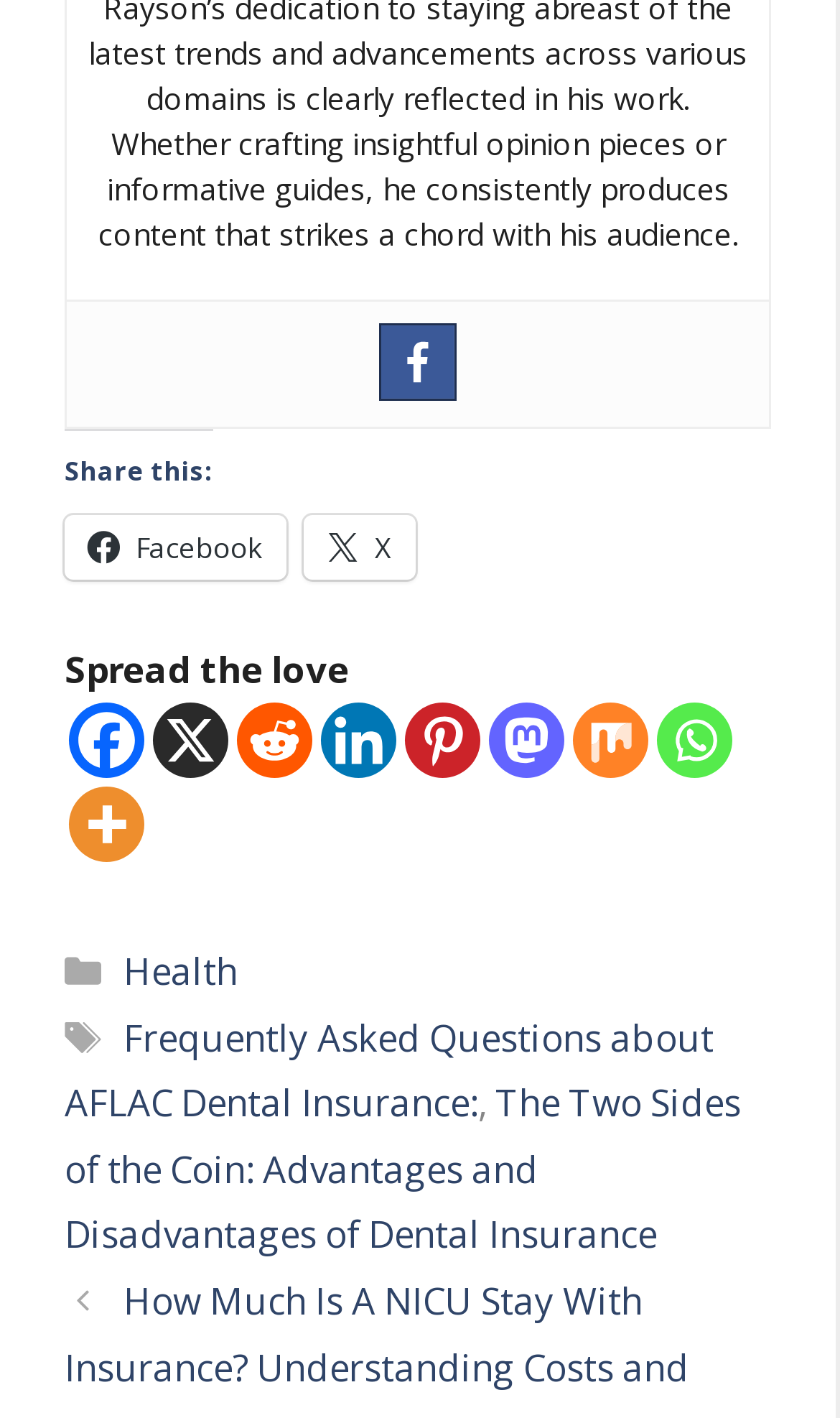Answer succinctly with a single word or phrase:
What social media platforms can you share this content on?

Facebook, Reddit, Linkedin, Pinterest, Mastodon, Mix, Whatsapp